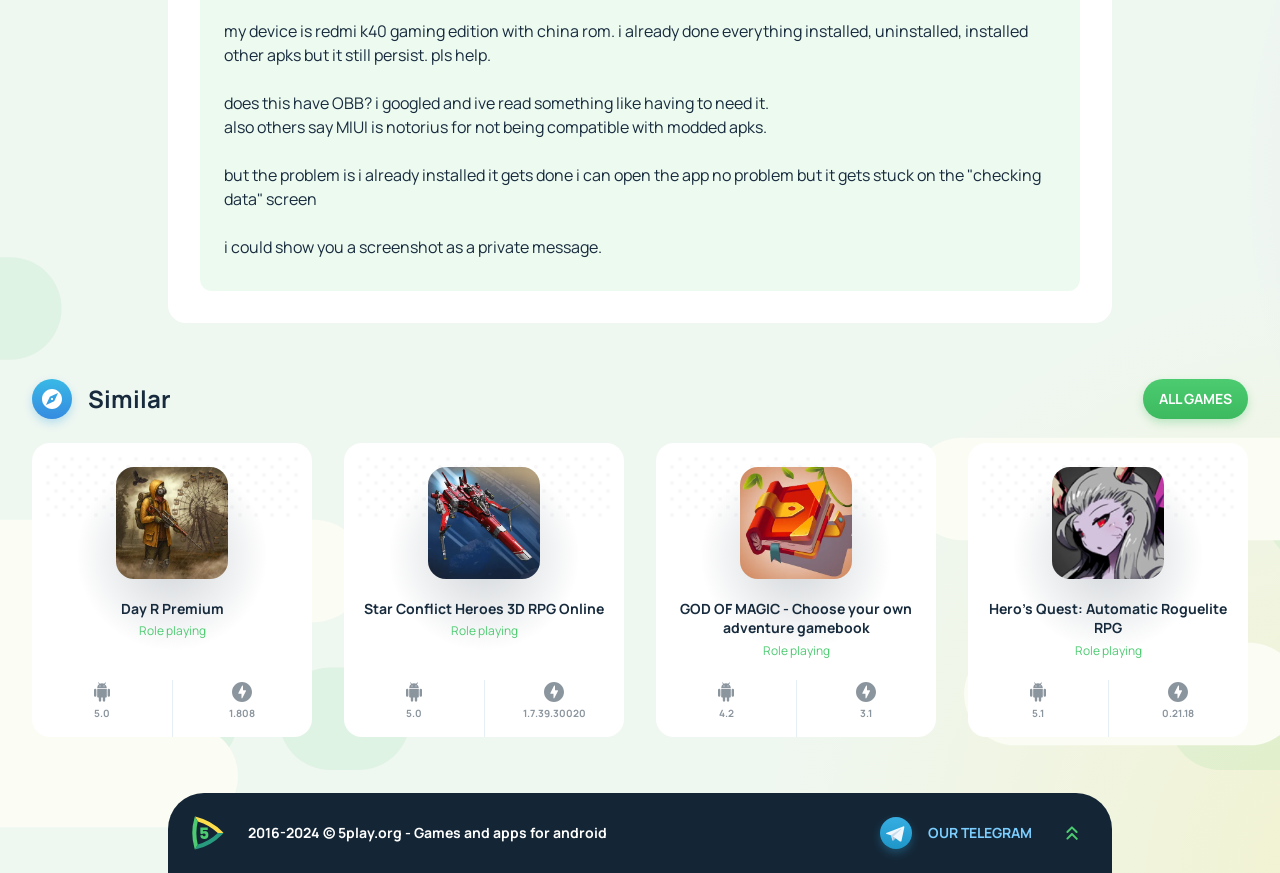What is the user's device?
Answer the question with a single word or phrase derived from the image.

Redmi K40 Gaming Edition